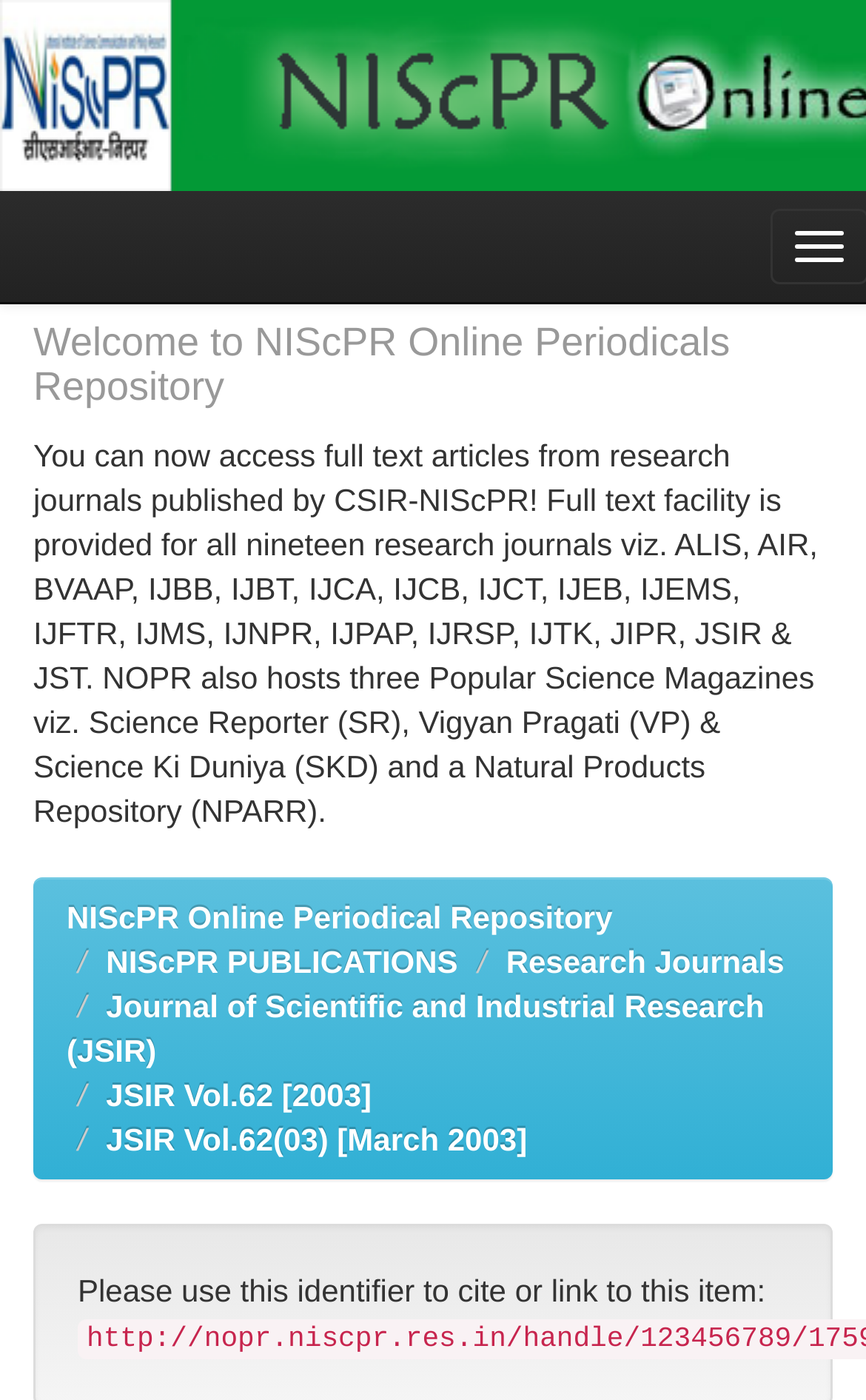Extract the bounding box coordinates for the described element: "NIScPR Online Periodical Repository". The coordinates should be represented as four float numbers between 0 and 1: [left, top, right, bottom].

[0.077, 0.642, 0.707, 0.667]